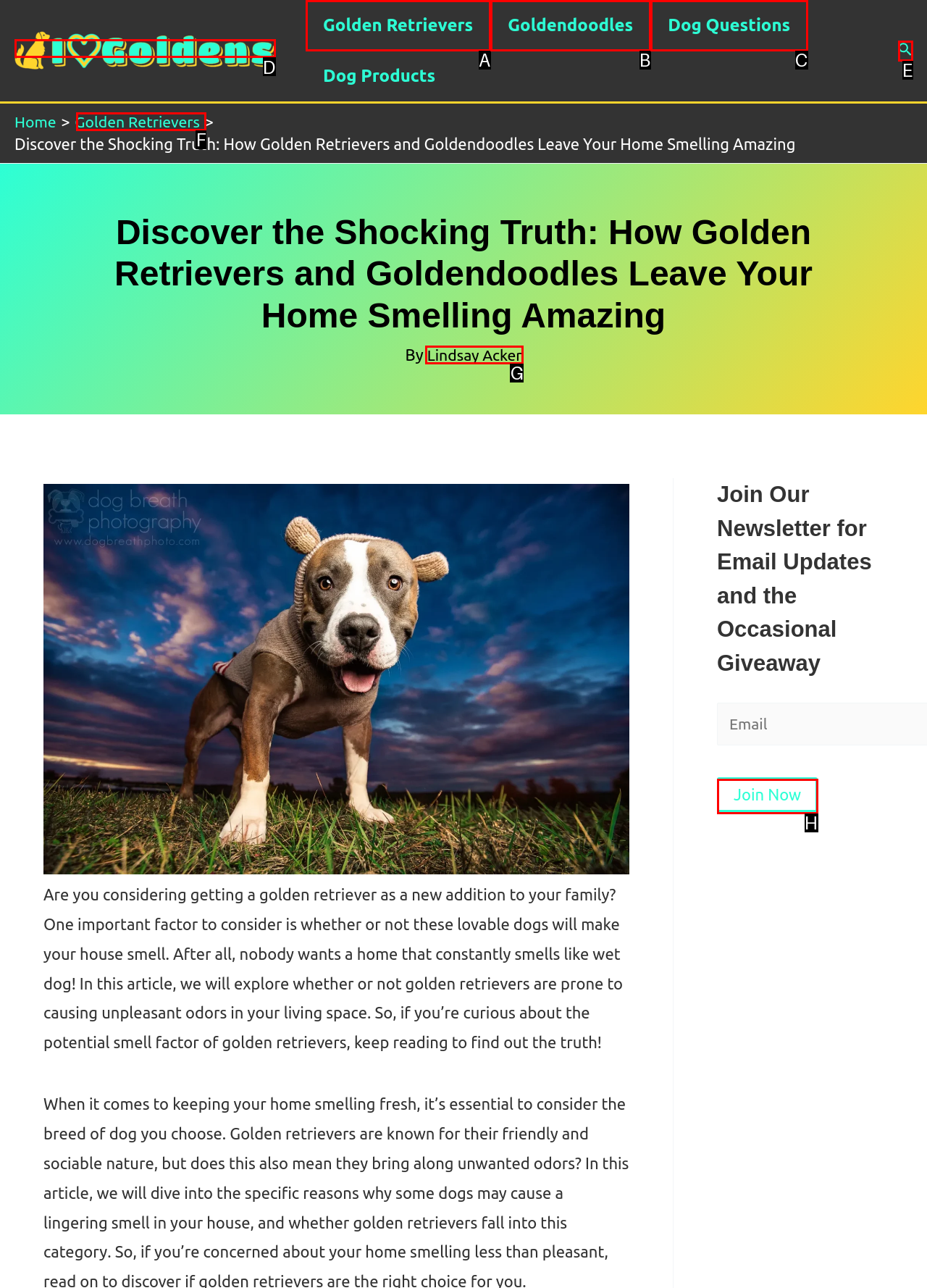Based on the element description: Search, choose the HTML element that matches best. Provide the letter of your selected option.

E